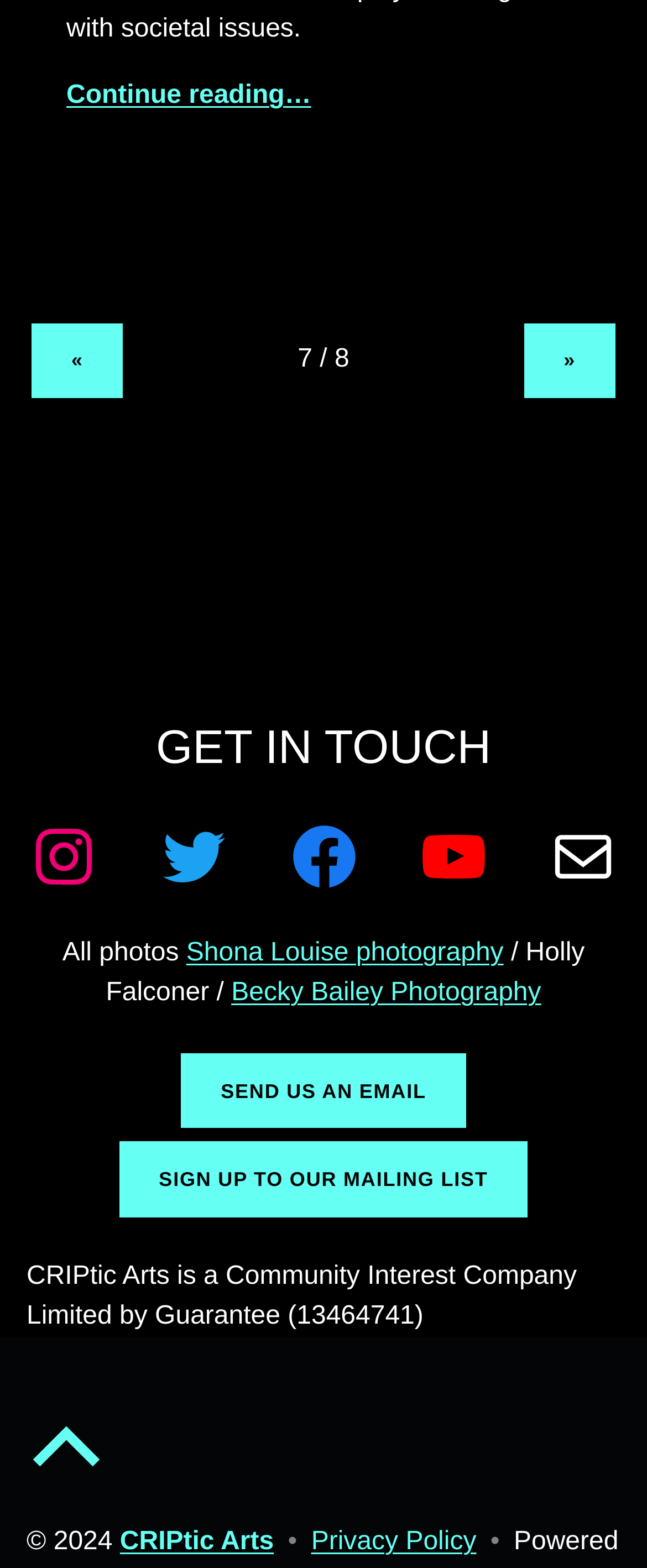Could you specify the bounding box coordinates for the clickable section to complete the following instruction: "Send an email"?

[0.28, 0.672, 0.72, 0.72]